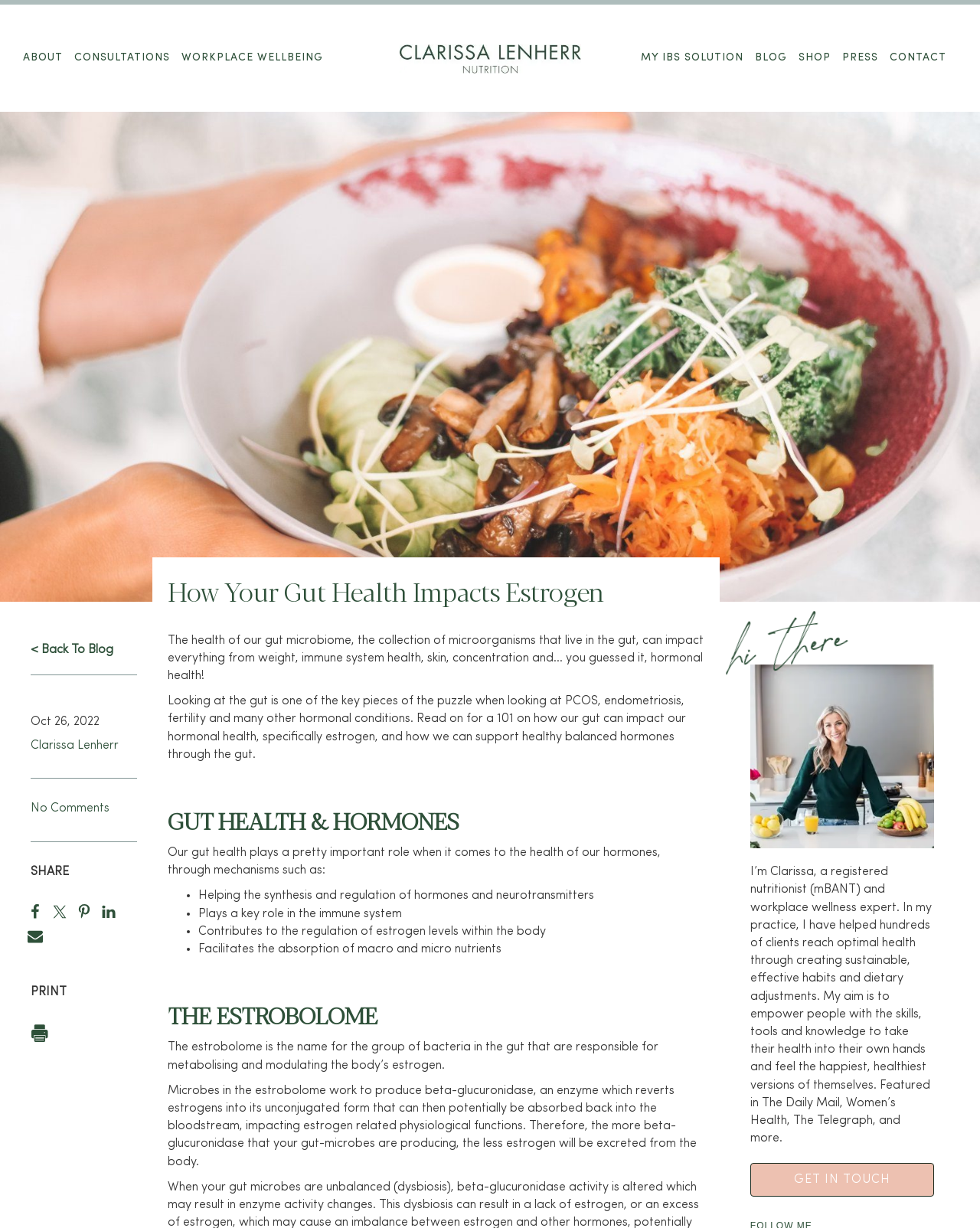Please pinpoint the bounding box coordinates for the region I should click to adhere to this instruction: "Click on CONTACT".

[0.908, 0.038, 0.977, 0.057]